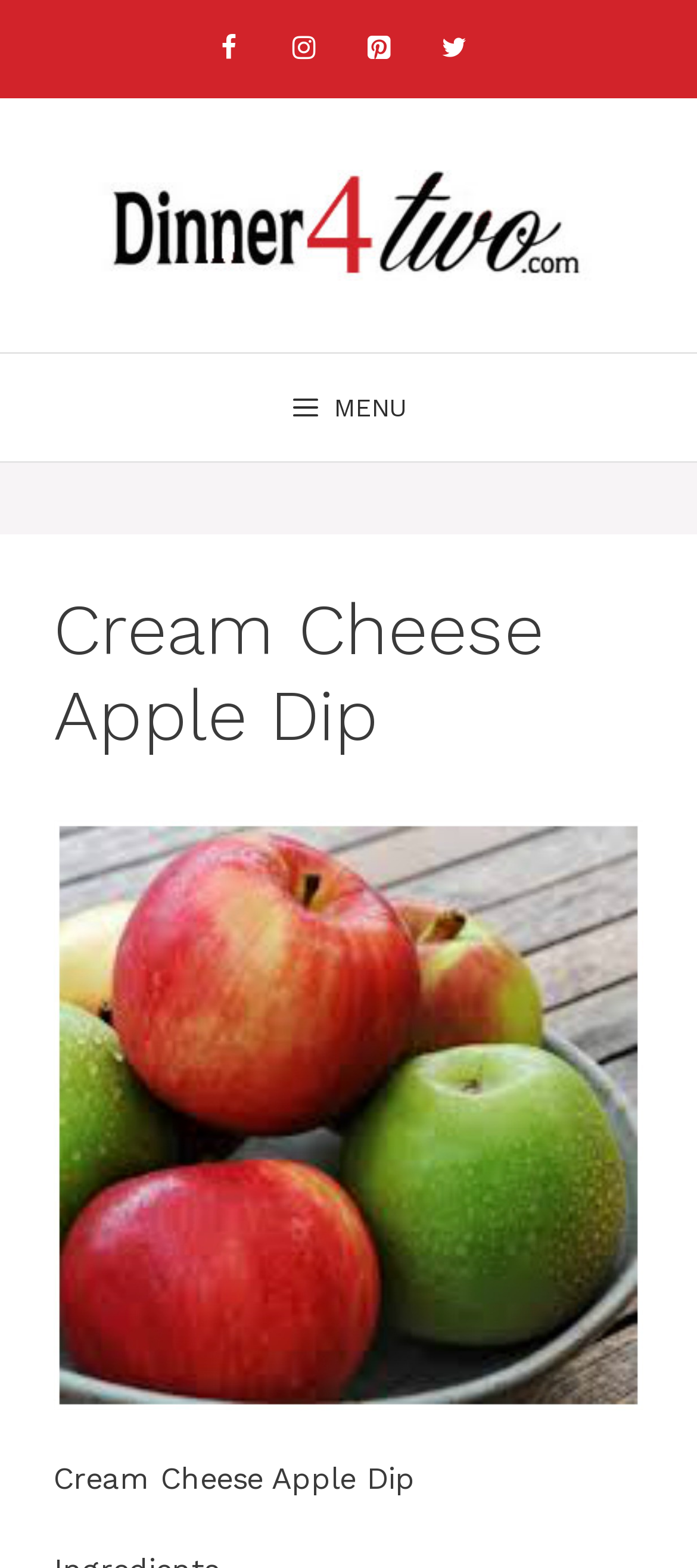Describe all visible elements and their arrangement on the webpage.

The webpage is about a recipe for Cream Cheese Apple Dip. At the top, there is a social media section with links to Facebook, Instagram, Pinterest, and Twitter, aligned horizontally. Below this section, there is a banner with the site's name, "Dinner 4 Two", which spans the entire width of the page. 

Under the banner, there is a navigation menu with a "MENU" button on the left side. When expanded, the menu displays the content section, which includes a heading that reads "Cream Cheese Apple Dip". 

Below the navigation menu, there is a large section dedicated to the recipe. This section has a heading with the same title as the webpage, "Cream Cheese Apple Dip", and an image related to the recipe. The image takes up most of the section's space. 

The recipe itself is not explicitly mentioned in the accessibility tree, but the meta description provides the ingredients, which include cream cheese, vanilla, powdered sugar, half & half, and apples.